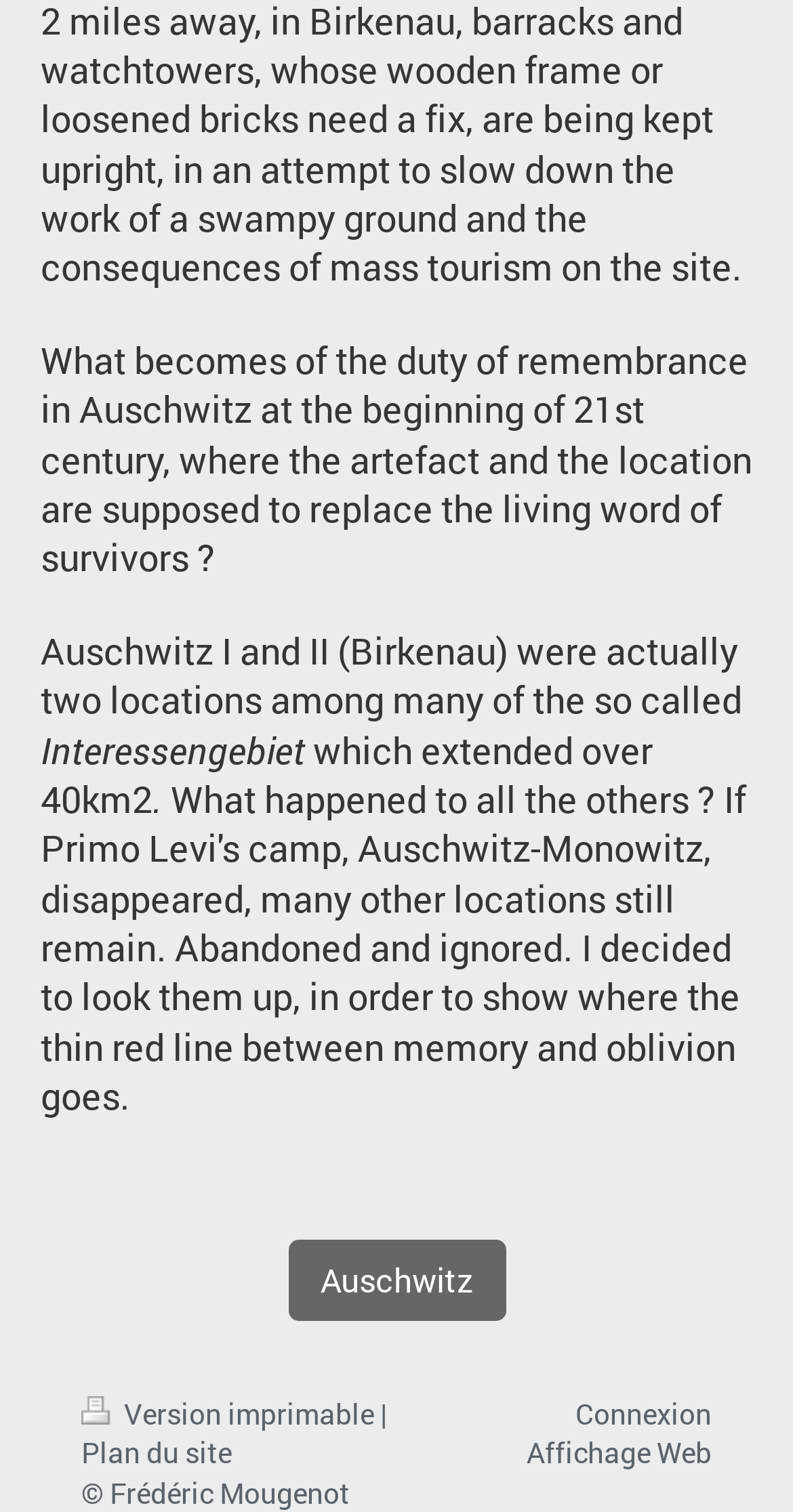What is the purpose of the 'Connexion' link?
Refer to the image and give a detailed answer to the query.

The purpose of the 'Connexion' link is likely to allow users to connect or log in to the website, although the exact functionality is not explicitly stated.